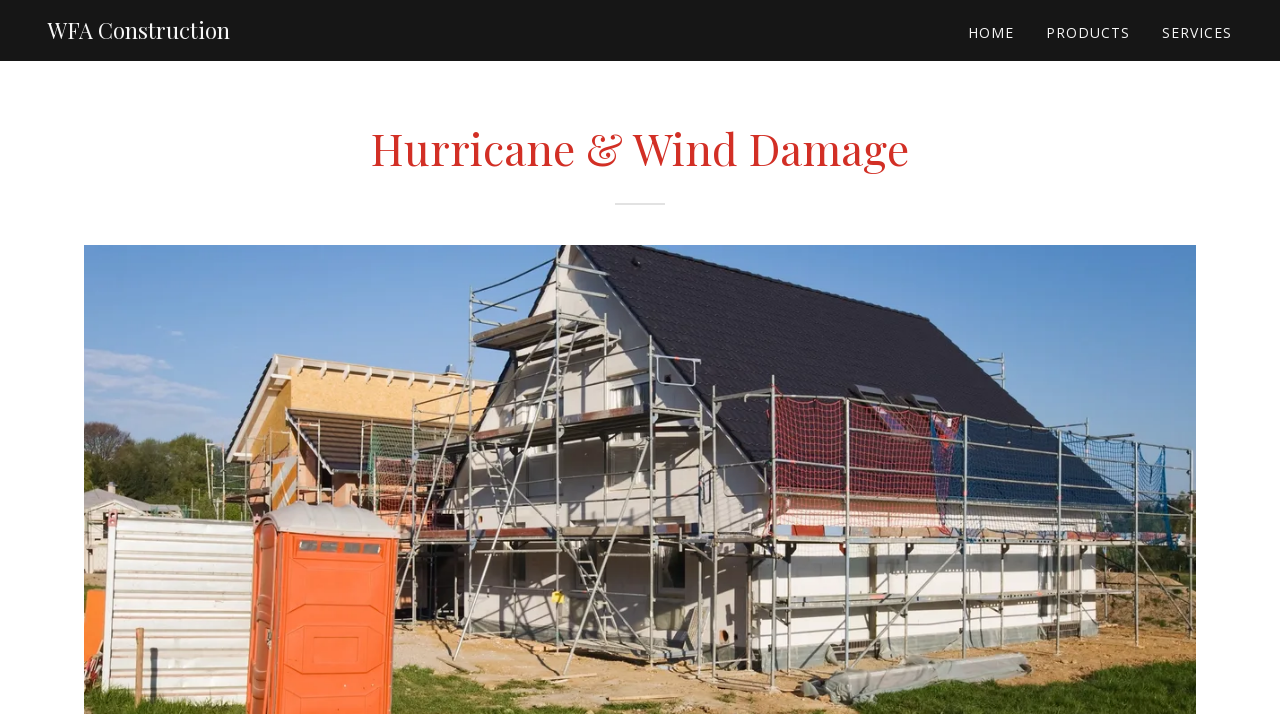Detail the features and information presented on the webpage.

The webpage is about WFA Construction, a company that specializes in hurricane and wind damage insurance claims in West Palm, Jupiter, Ft. Lauderdale, and surrounding areas. 

At the top of the page, there is a main section that spans the entire width. Within this section, there is a logo or brand name "WFA Construction" on the left side, which is also a link that has a dropdown menu. 

To the right of the logo, there are three navigation links: "HOME", "PRODUCTS", and "SERVICES", which are evenly spaced and aligned horizontally. 

Below the navigation links, there is a prominent heading that occupies most of the page width, stating "Hurricane & Wind Damage". This heading is centered and takes up a significant portion of the page's vertical space.